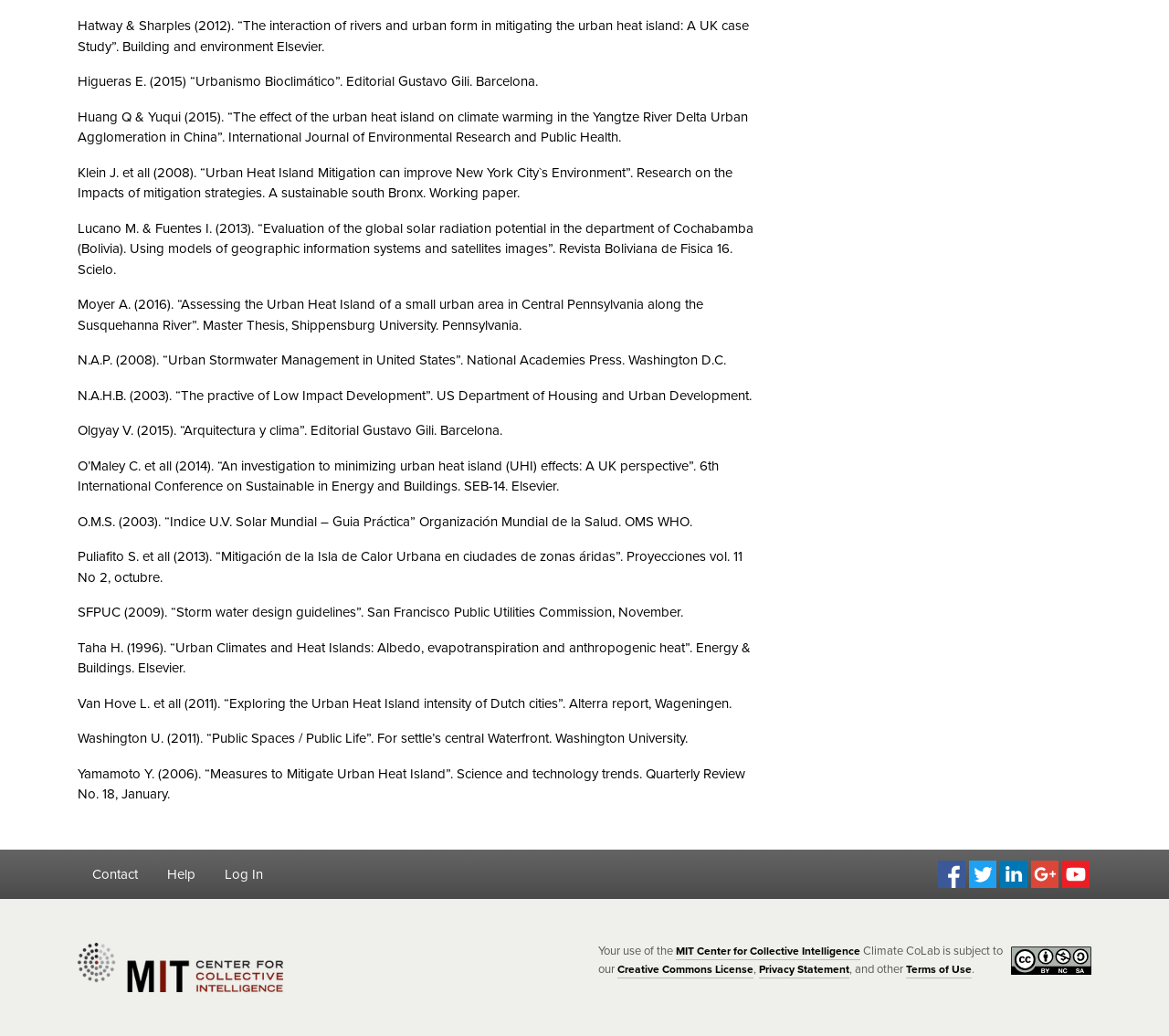What is the name of the organization associated with this webpage?
Carefully analyze the image and provide a thorough answer to the question.

I can see a link with the text 'MIT CCI' and an accompanying image, which suggests that the organization associated with this webpage is the MIT Center for Collective Intelligence.